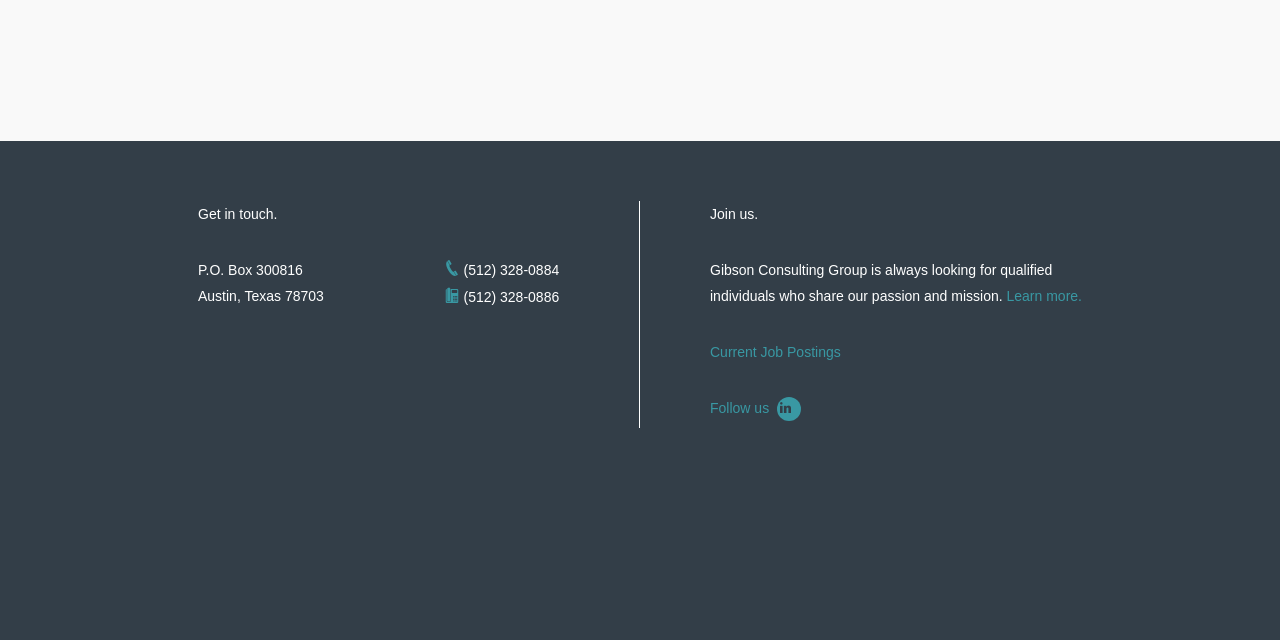Using the webpage screenshot, find the UI element described by Follow us. Provide the bounding box coordinates in the format (top-left x, top-left y, bottom-right x, bottom-right y), ensuring all values are floating point numbers between 0 and 1.

[0.555, 0.624, 0.626, 0.649]